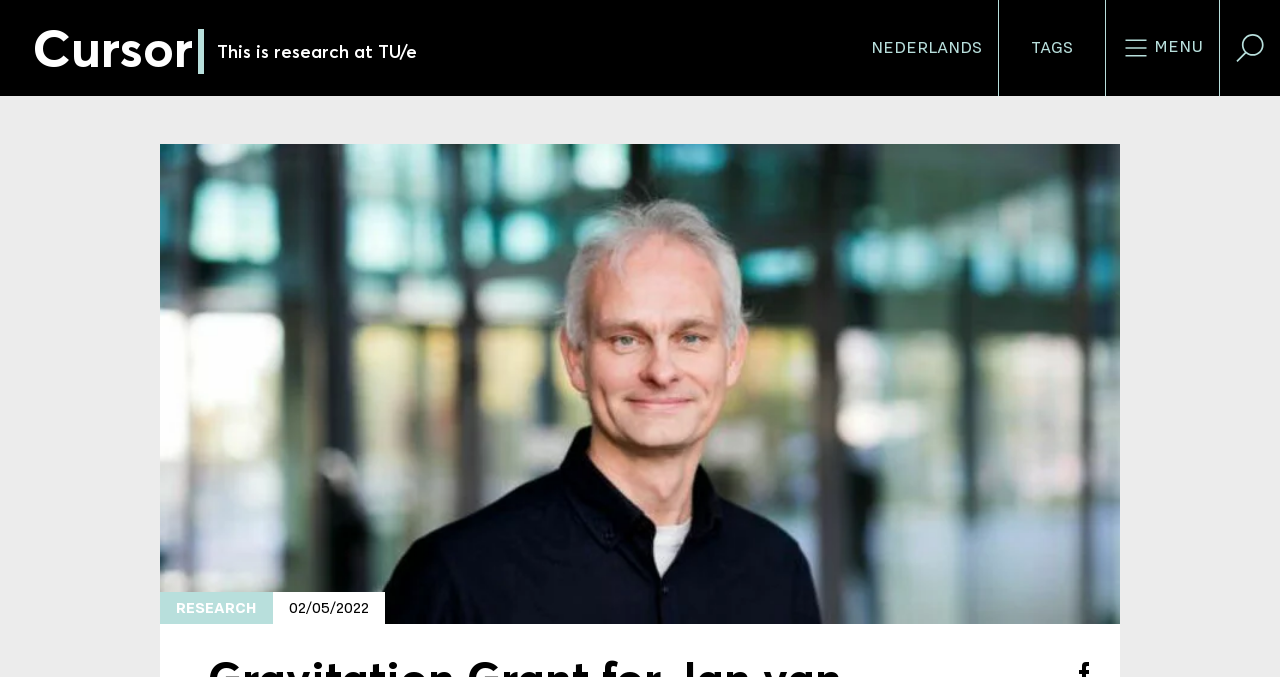Please reply to the following question using a single word or phrase: 
How many buttons are in the top-right corner?

3